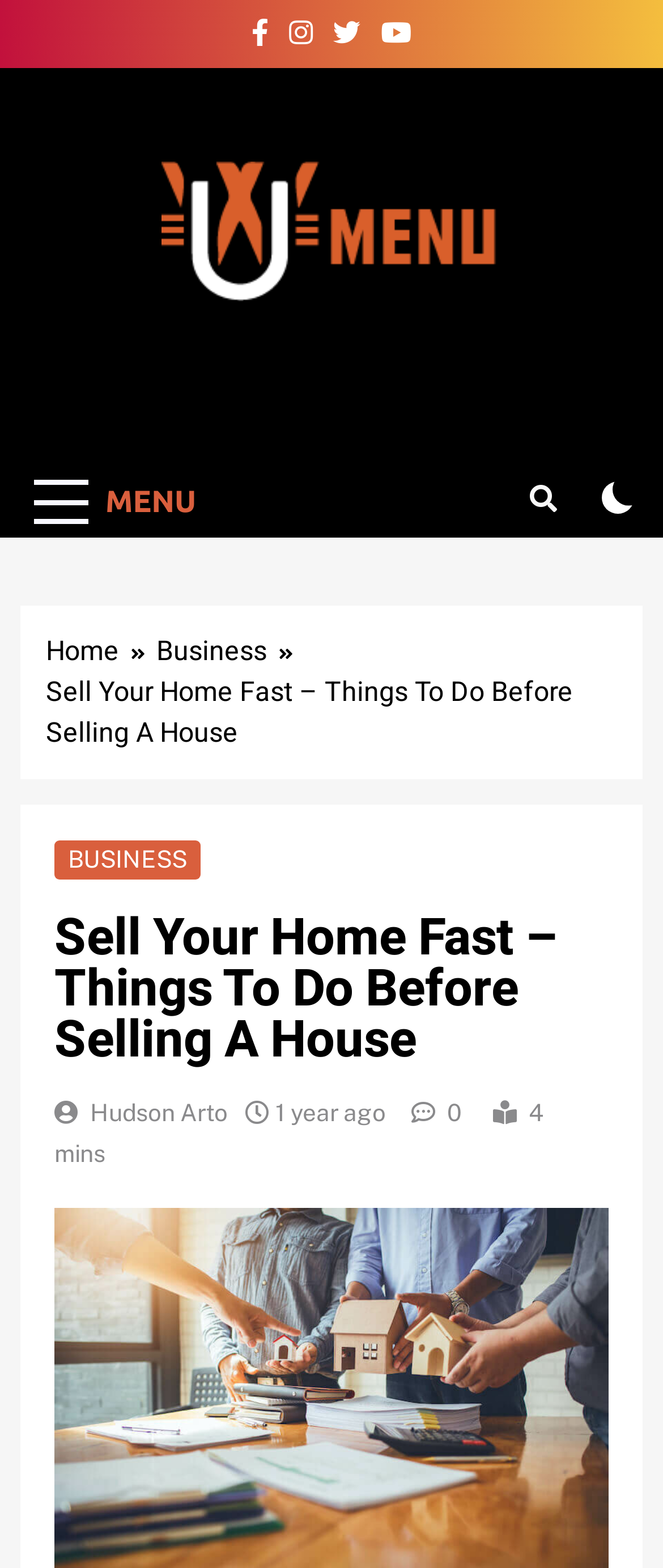Identify the bounding box of the UI component described as: "parent_node: Uw Menu".

[0.244, 0.103, 0.756, 0.2]